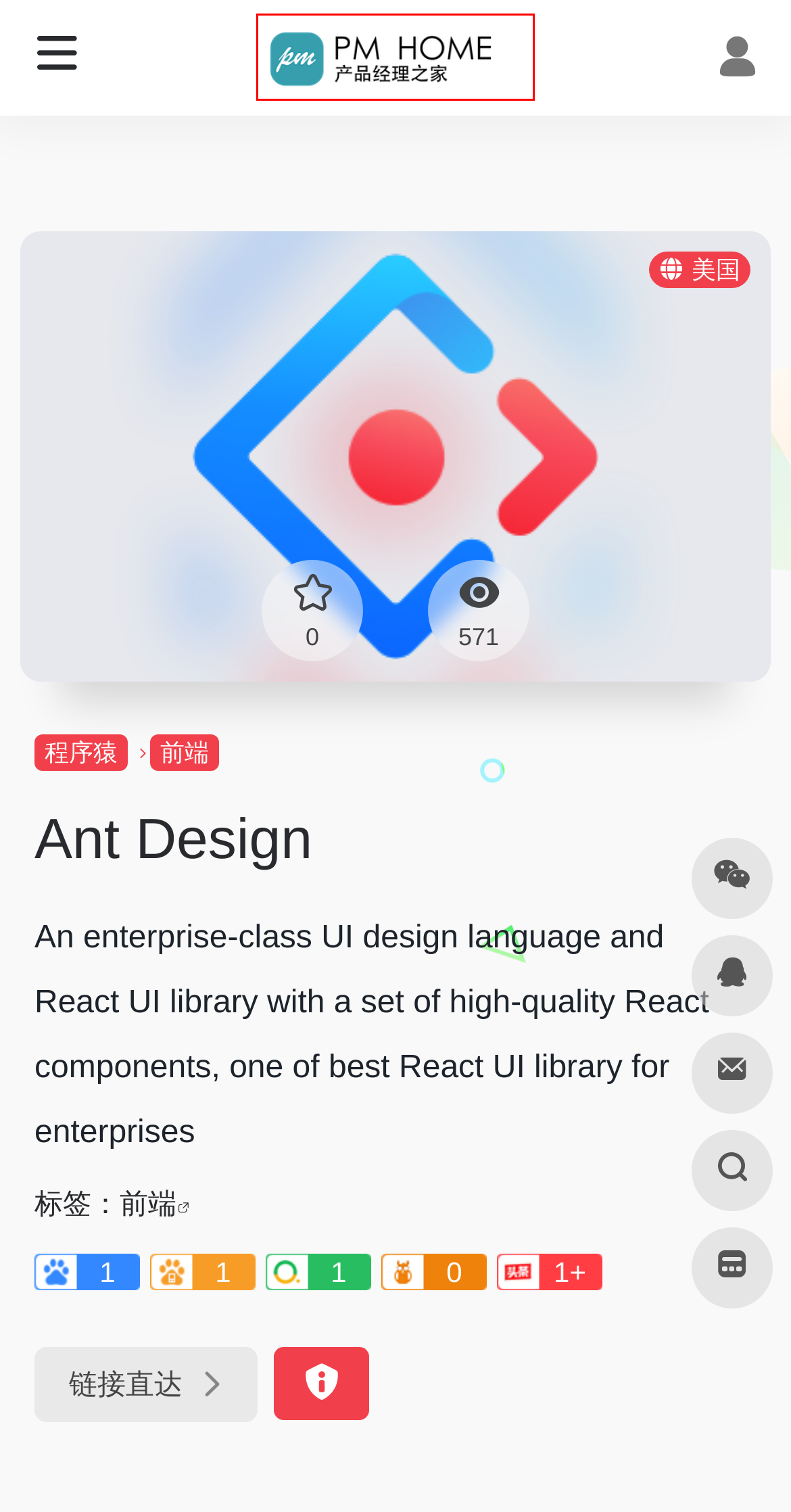You have a screenshot of a webpage with a red rectangle bounding box. Identify the best webpage description that corresponds to the new webpage after clicking the element within the red bounding box. Here are the candidates:
A. 程序猿 | PM HOME
B. 登录 - PM HOME
C. Sublime Text - Text Editing, Done Right
D. 新标签页 | PM HOME
E. 前端 | PM HOME
F. PM HOME | 产品经理之家
G. Element-UI | PM HOME
H. PM HOME-安全中心 | 危险...

F